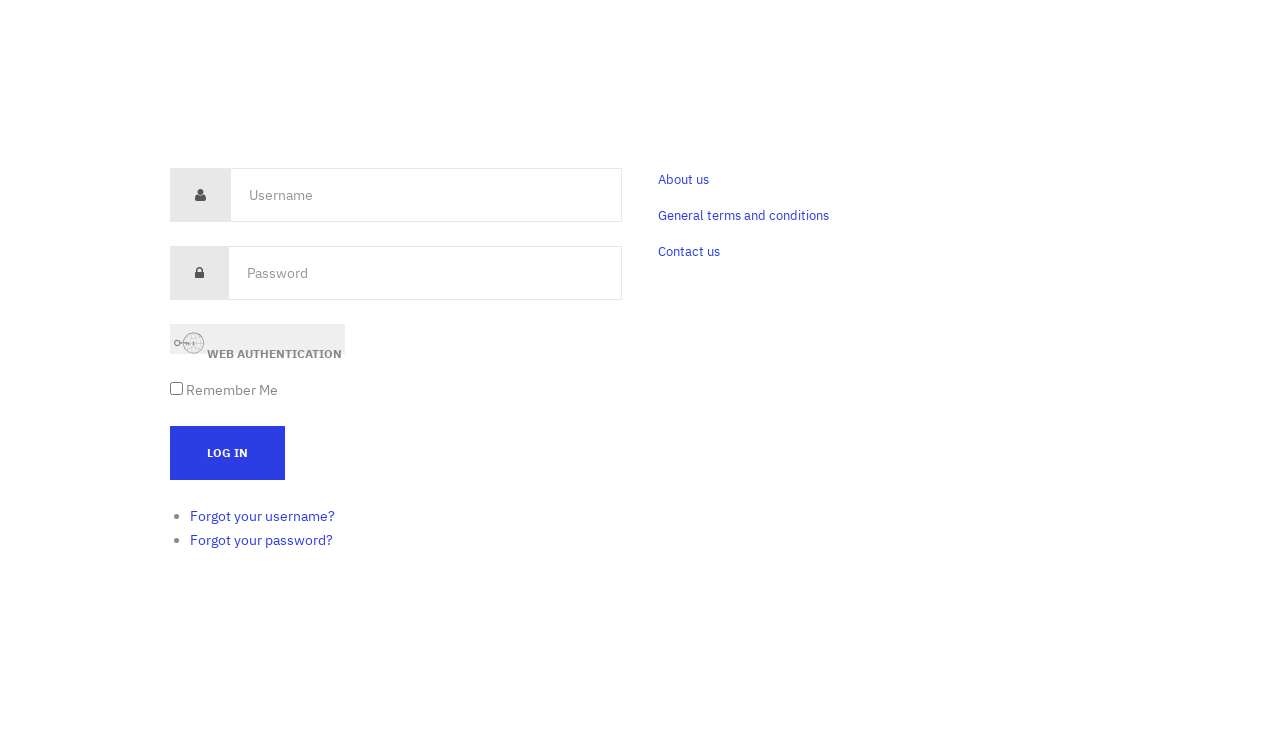Find the bounding box coordinates of the area that needs to be clicked in order to achieve the following instruction: "Enter password". The coordinates should be specified as four float numbers between 0 and 1, i.e., [left, top, right, bottom].

[0.178, 0.337, 0.486, 0.411]